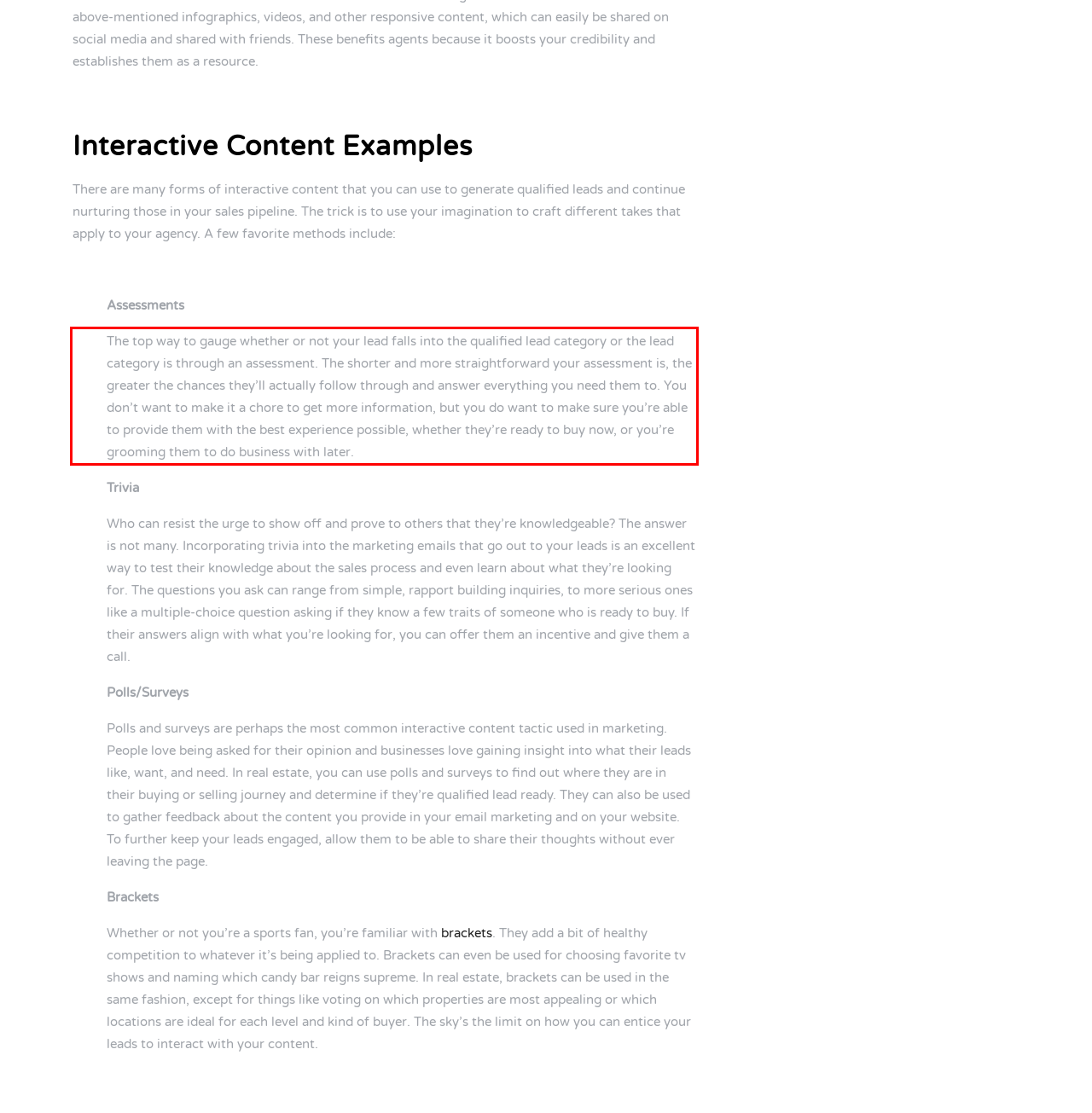Please examine the webpage screenshot containing a red bounding box and use OCR to recognize and output the text inside the red bounding box.

The top way to gauge whether or not your lead falls into the qualified lead category or the lead category is through an assessment. The shorter and more straightforward your assessment is, the greater the chances they’ll actually follow through and answer everything you need them to. You don’t want to make it a chore to get more information, but you do want to make sure you’re able to provide them with the best experience possible, whether they’re ready to buy now, or you’re grooming them to do business with later.